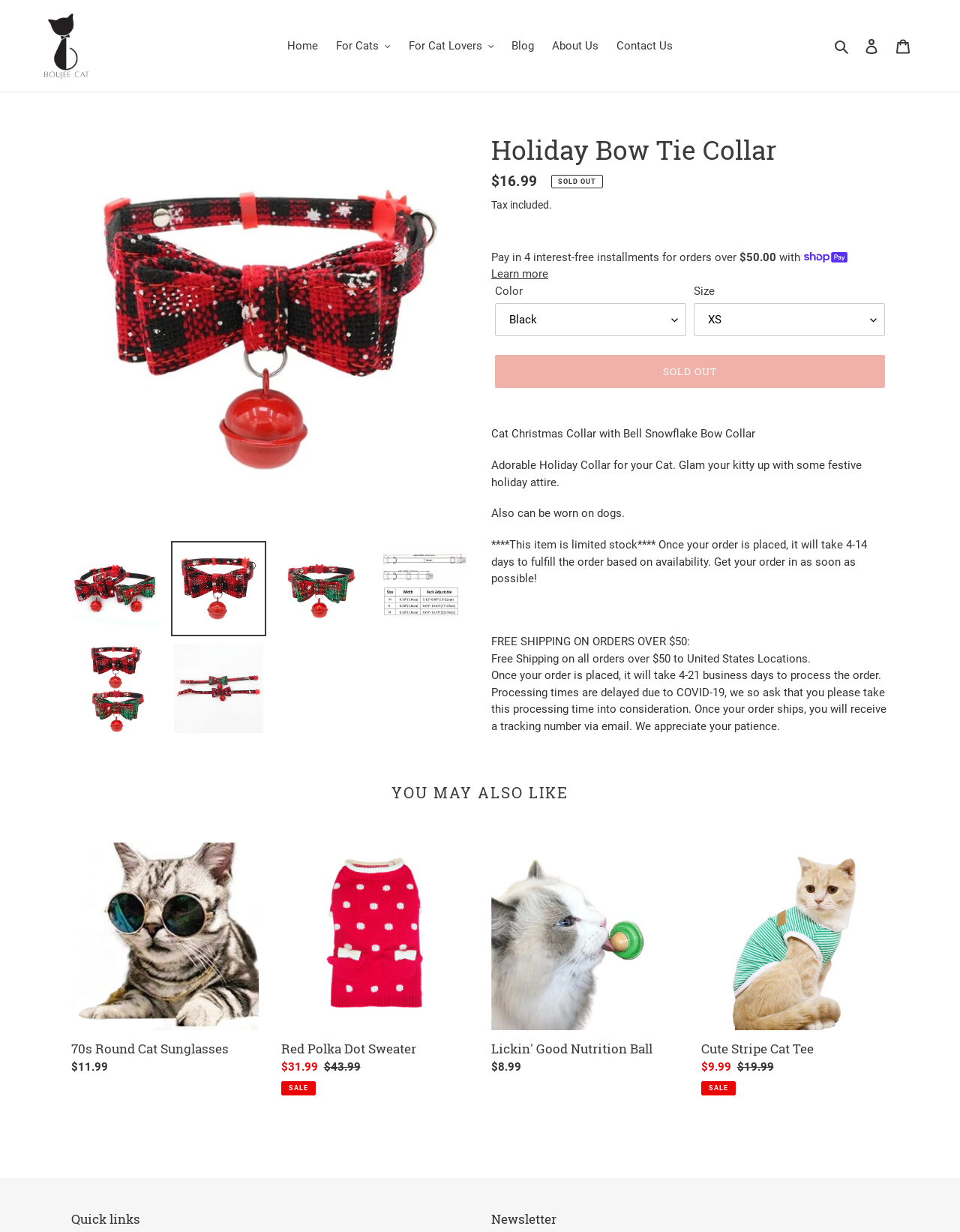What is the status of the collar?
From the details in the image, provide a complete and detailed answer to the question.

I found the answer by looking at the button located below the description list detail, which is labeled as 'Sold out'. This indicates that the collar is currently out of stock.